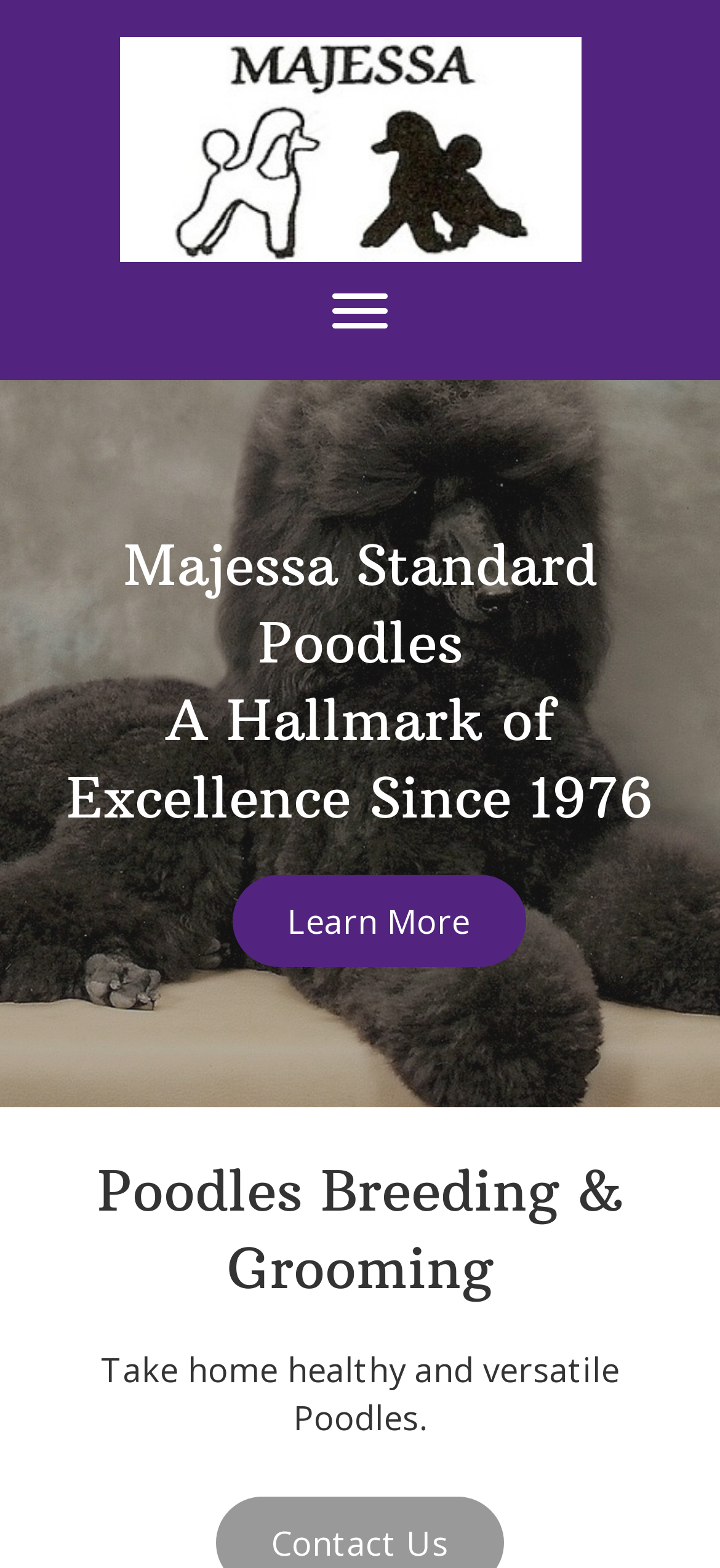Your task is to find and give the main heading text of the webpage.

Poodles Breeding & Grooming